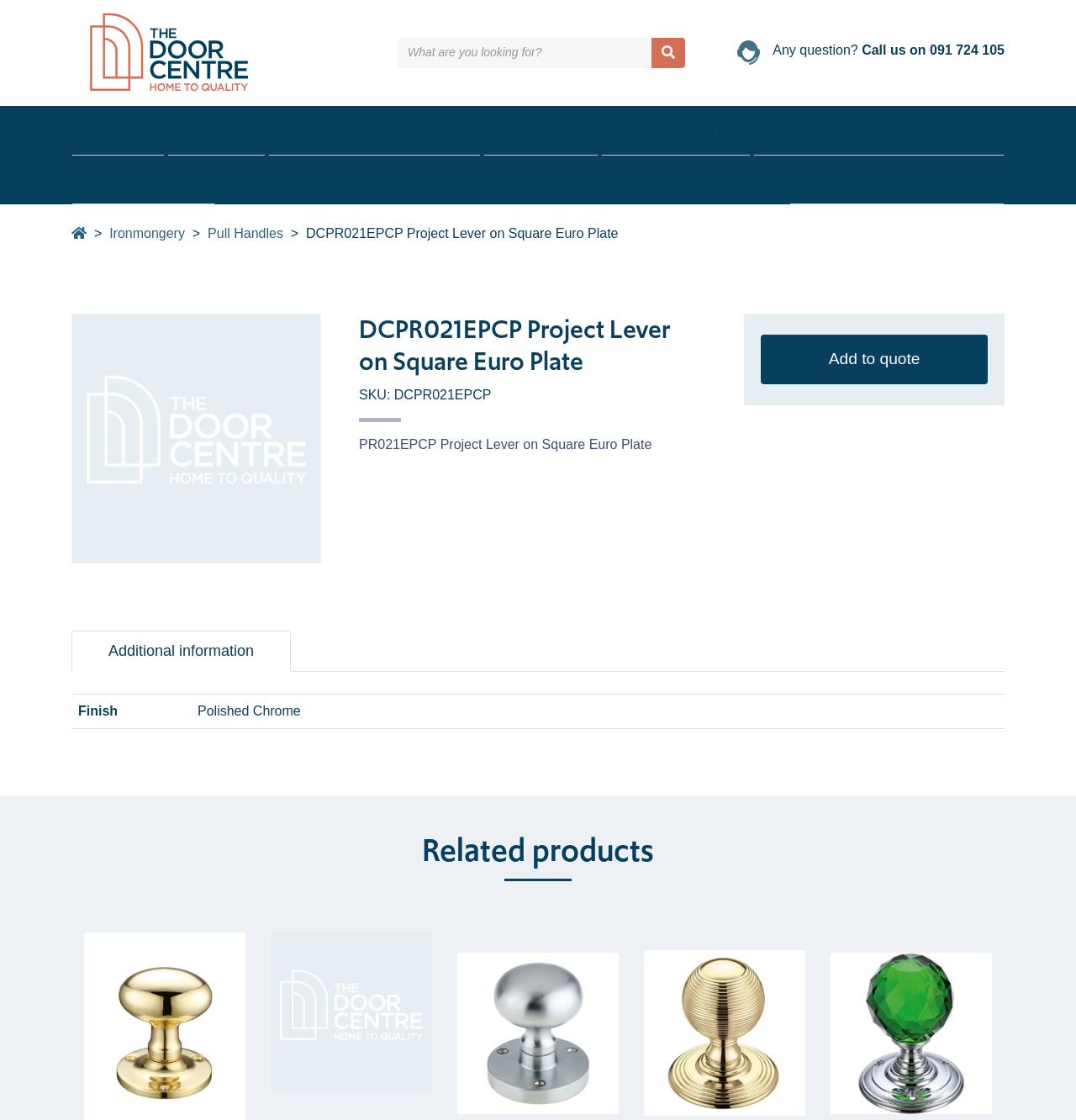Identify the bounding box coordinates of the clickable region required to complete the instruction: "Add product to quote". The coordinates should be given as four float numbers within the range of 0 and 1, i.e., [left, top, right, bottom].

[0.707, 0.279, 0.918, 0.323]